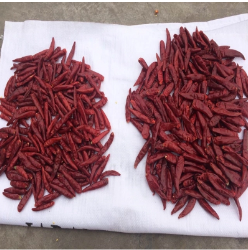What is the primary use of these chili pods?
Using the image, provide a detailed and thorough answer to the question.

The caption states that this particular variety of chili pods is commonly used in Asian cuisine, adding a distinct kick to dishes, which implies that their primary use is in cooking and flavoring Asian-style food.